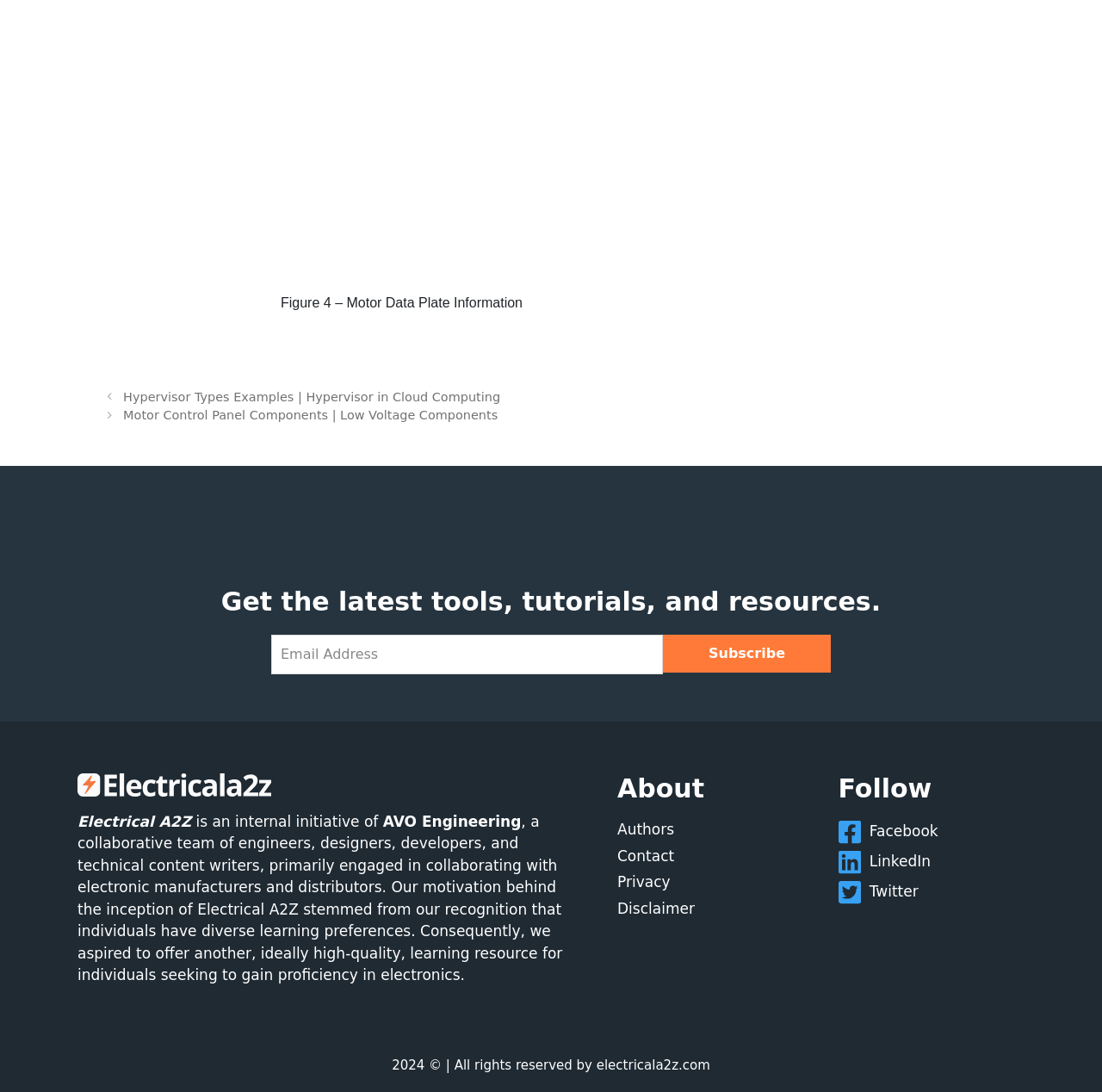Could you please study the image and provide a detailed answer to the question:
What is the title of the figure?

I found the title of the figure by looking at the StaticText element with the text 'Figure 4 – Motor Data Plate Information' which is a child of the Root Element.